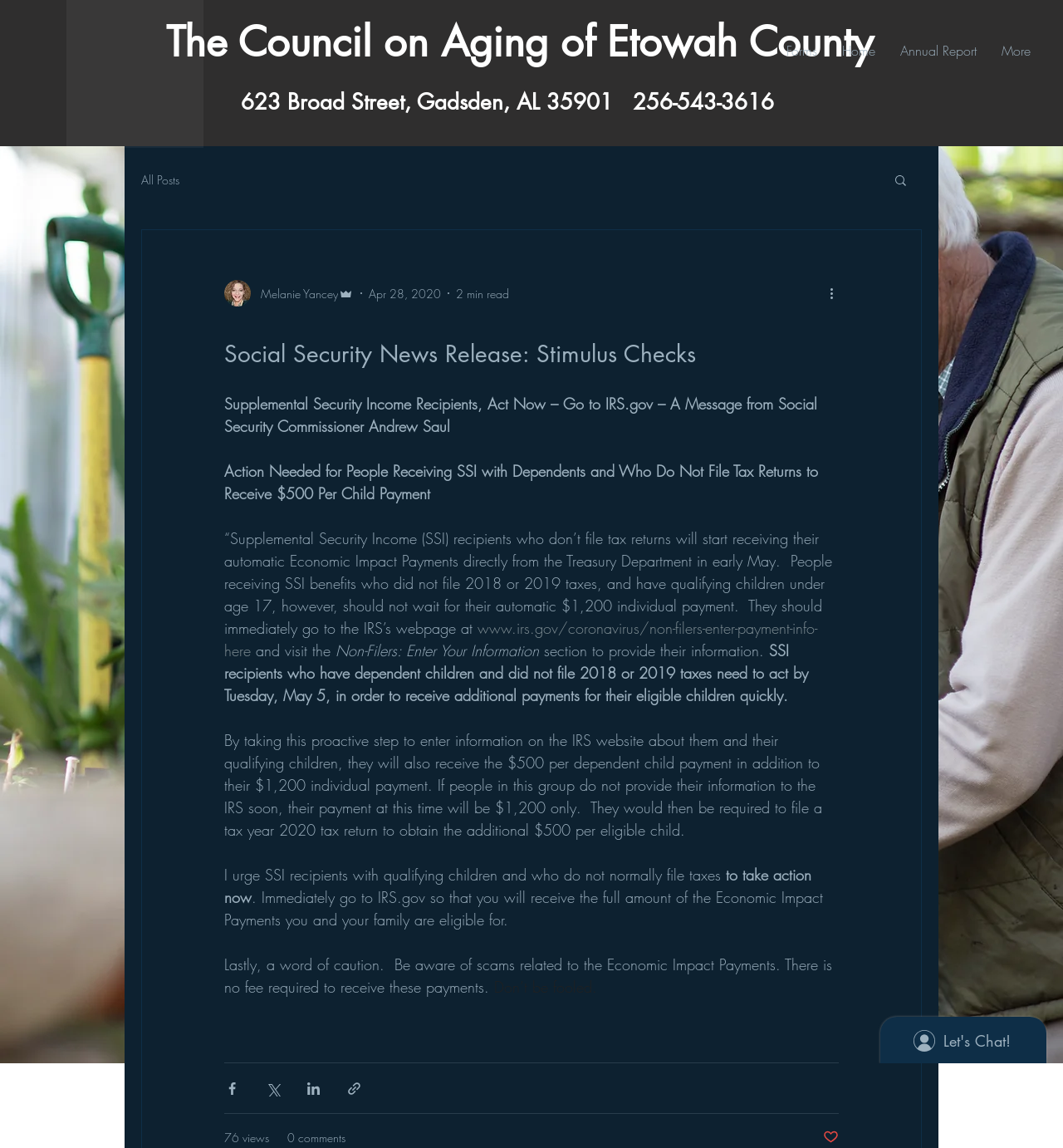Identify the bounding box coordinates for the UI element described as follows: "Forms". Ensure the coordinates are four float numbers between 0 and 1, formatted as [left, top, right, bottom].

[0.728, 0.026, 0.78, 0.062]